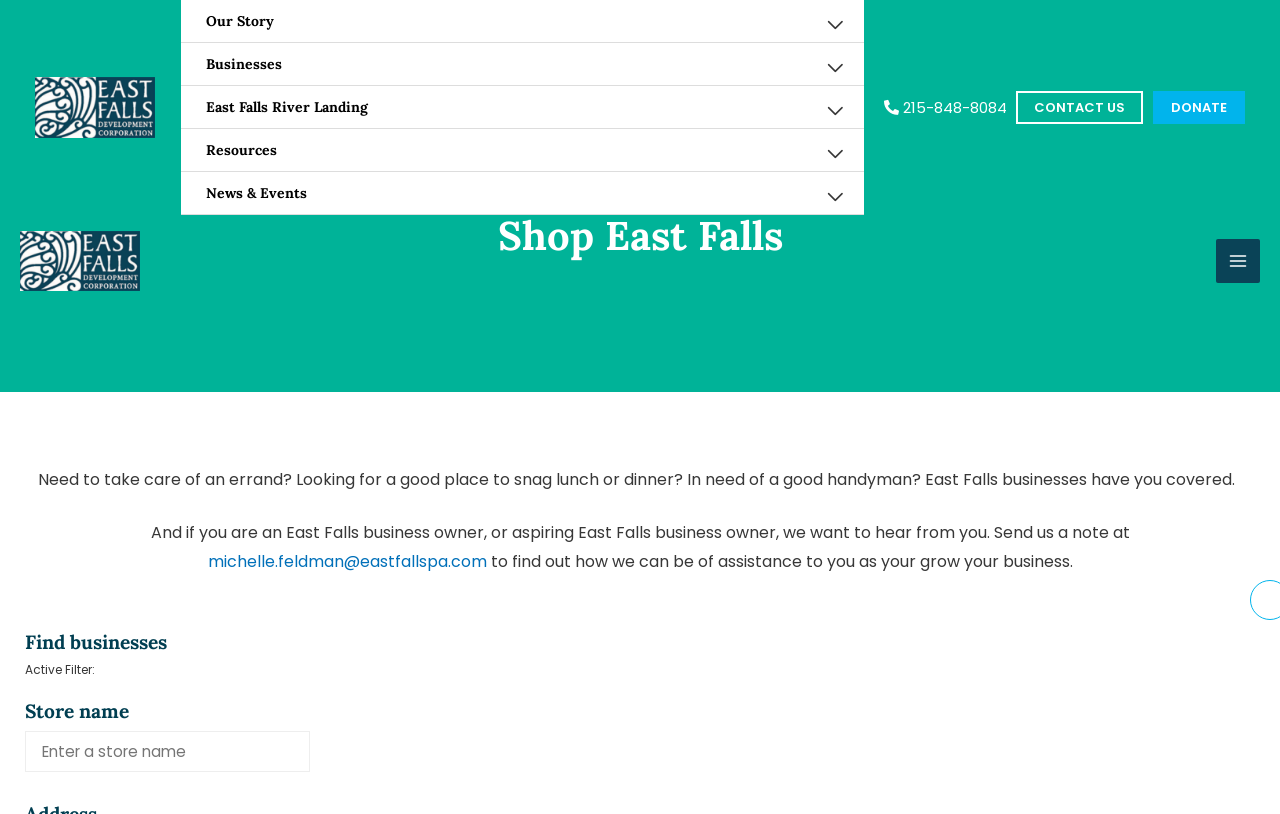How many navigation menu items are there?
Based on the image, provide your answer in one word or phrase.

6